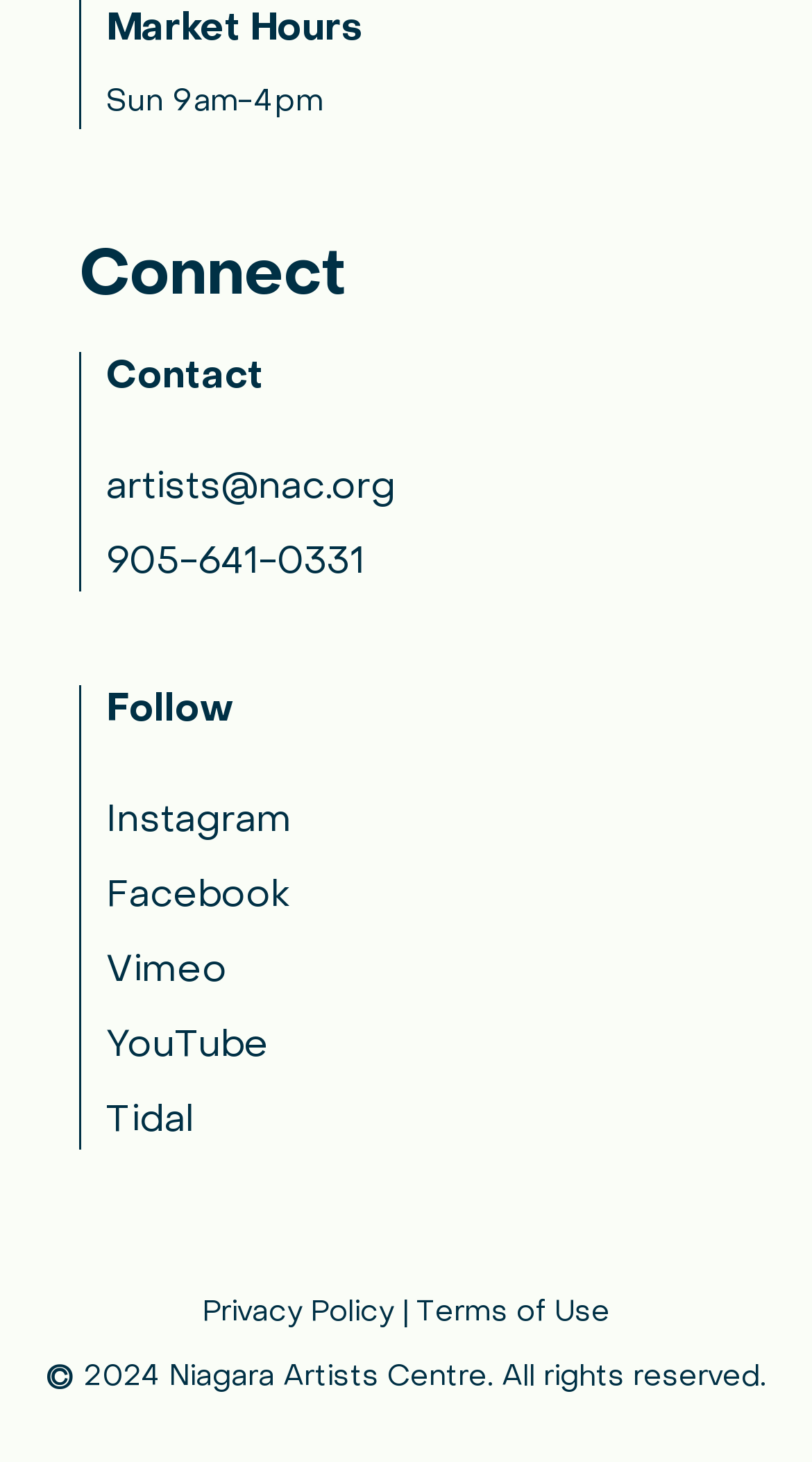Pinpoint the bounding box coordinates of the element that must be clicked to accomplish the following instruction: "Send an email to artists". The coordinates should be in the format of four float numbers between 0 and 1, i.e., [left, top, right, bottom].

[0.13, 0.316, 0.487, 0.353]